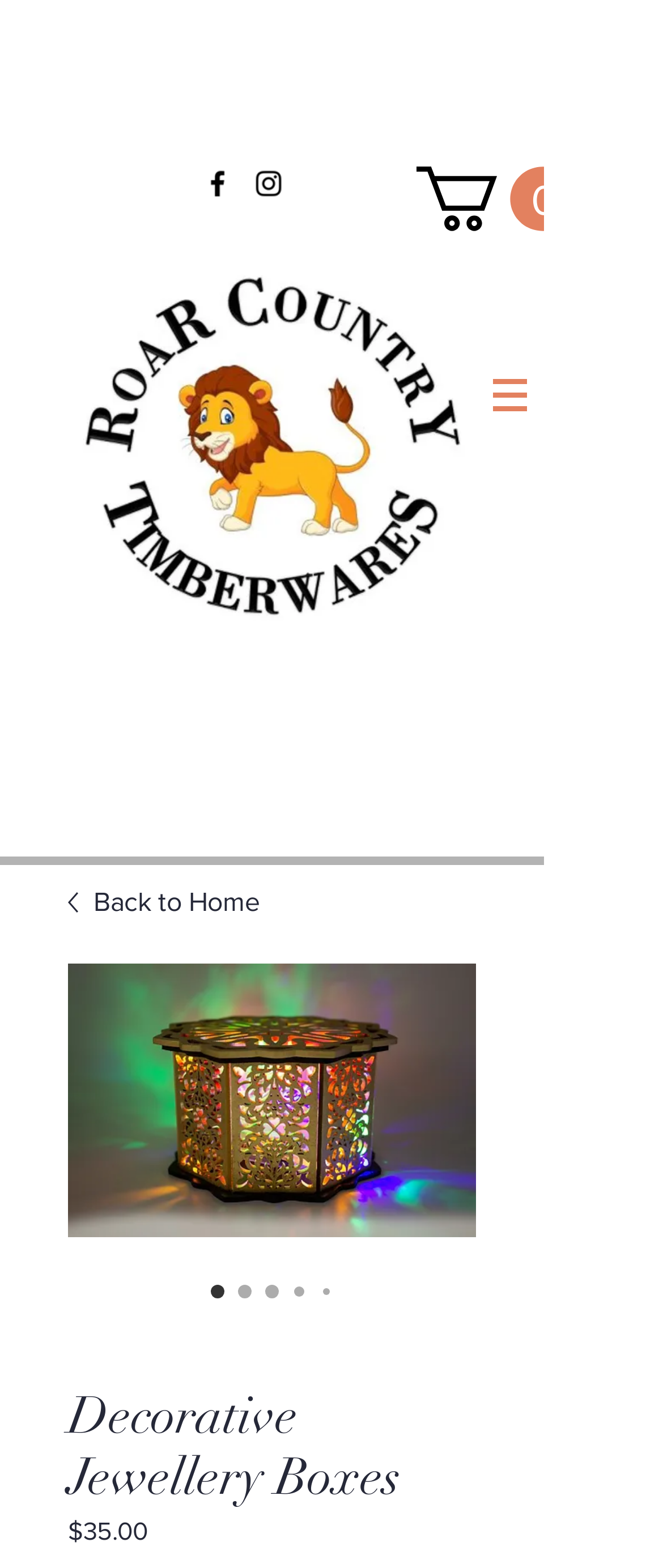Can you determine the main header of this webpage?

Decorative Jewellery Boxes